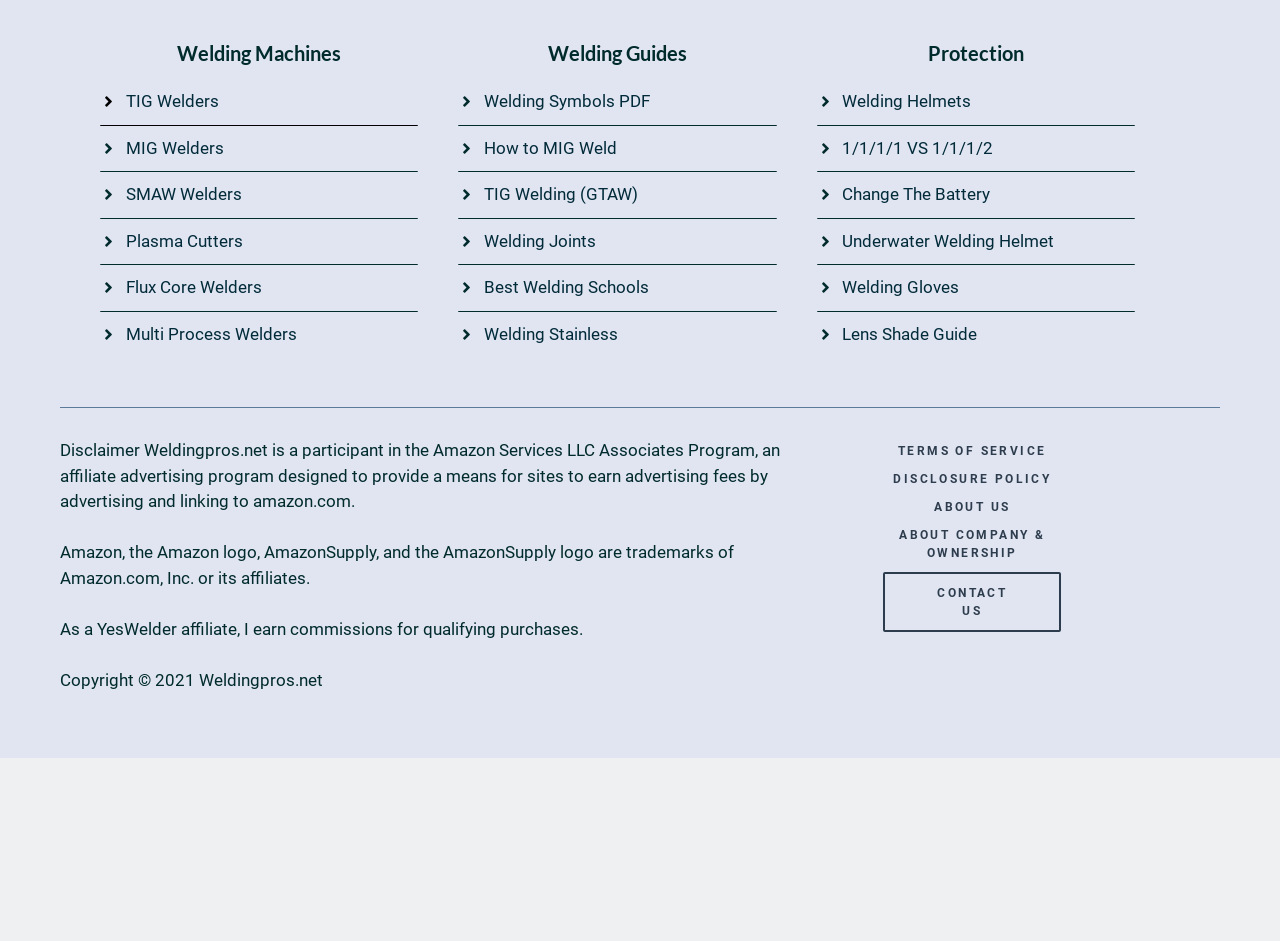Identify the bounding box coordinates of the element that should be clicked to fulfill this task: "Click on TIG Welders". The coordinates should be provided as four float numbers between 0 and 1, i.e., [left, top, right, bottom].

[0.098, 0.097, 0.171, 0.118]